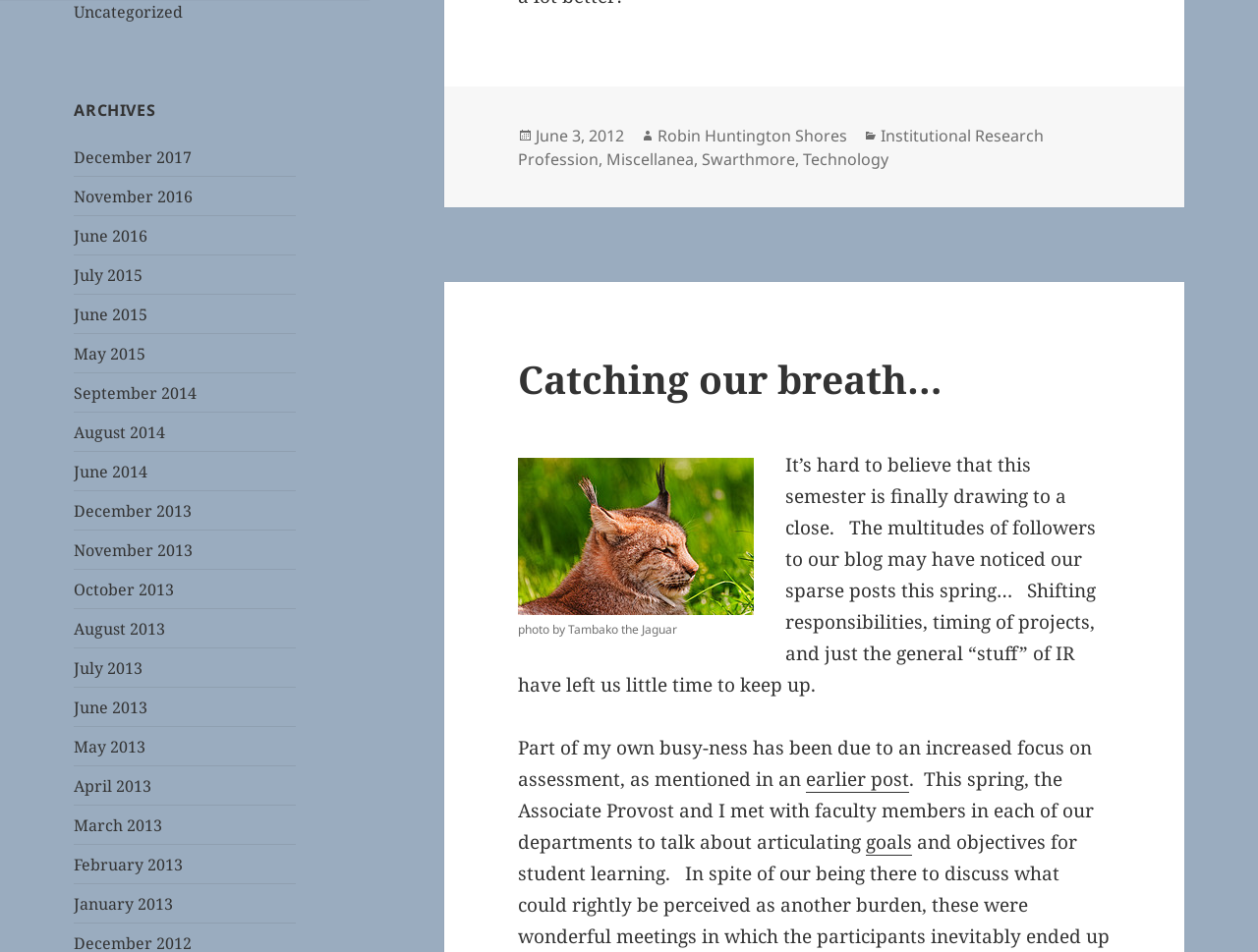Using the webpage screenshot and the element description June 3, 2012September 13, 2023, determine the bounding box coordinates. Specify the coordinates in the format (top-left x, top-left y, bottom-right x, bottom-right y) with values ranging from 0 to 1.

[0.426, 0.131, 0.496, 0.154]